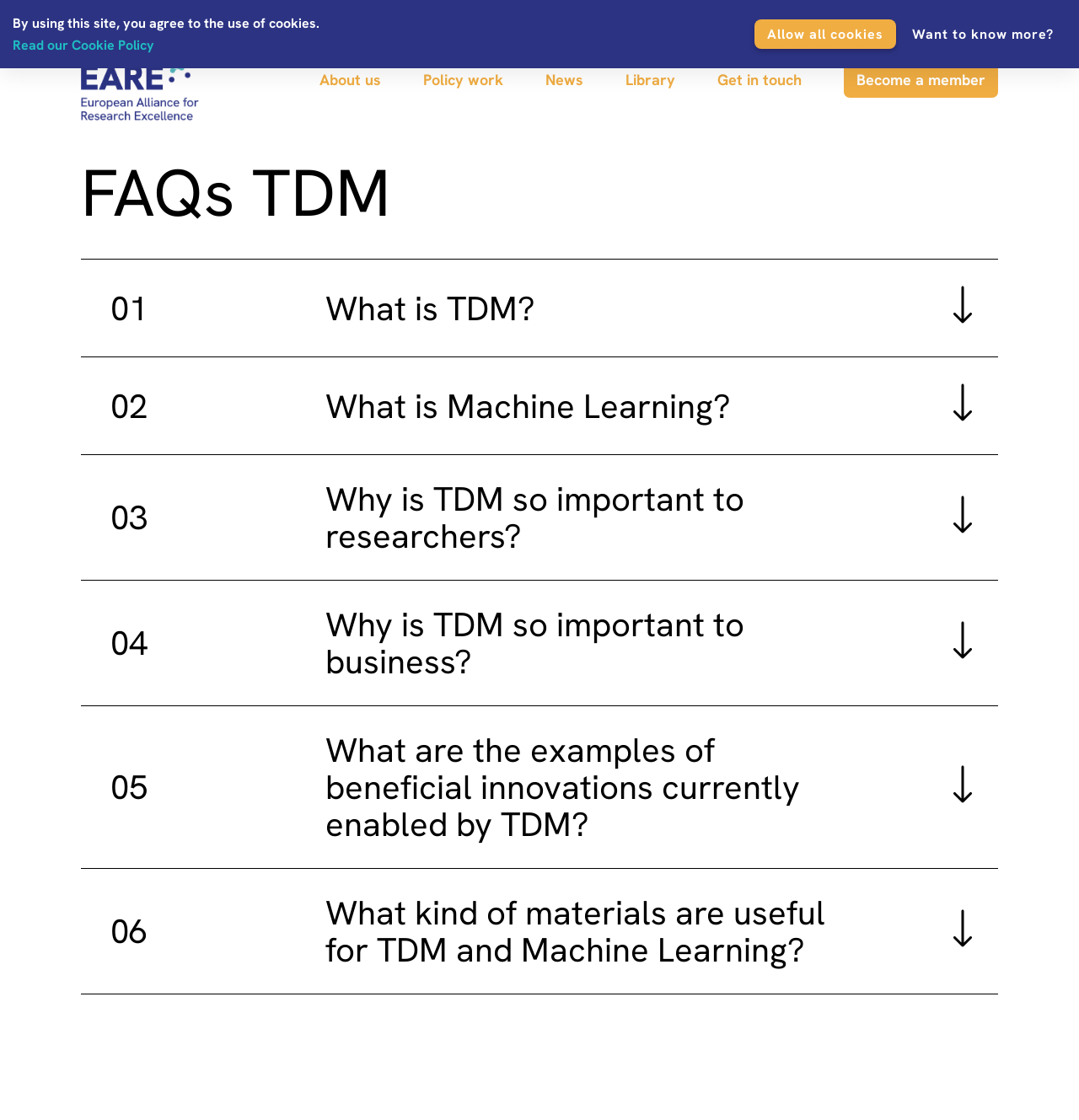Kindly determine the bounding box coordinates for the area that needs to be clicked to execute this instruction: "Book an appointment today".

None